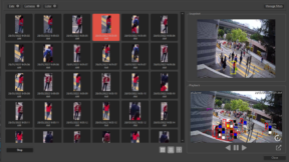What is the color of the highlighted thumbnail? Observe the screenshot and provide a one-word or short phrase answer.

Red